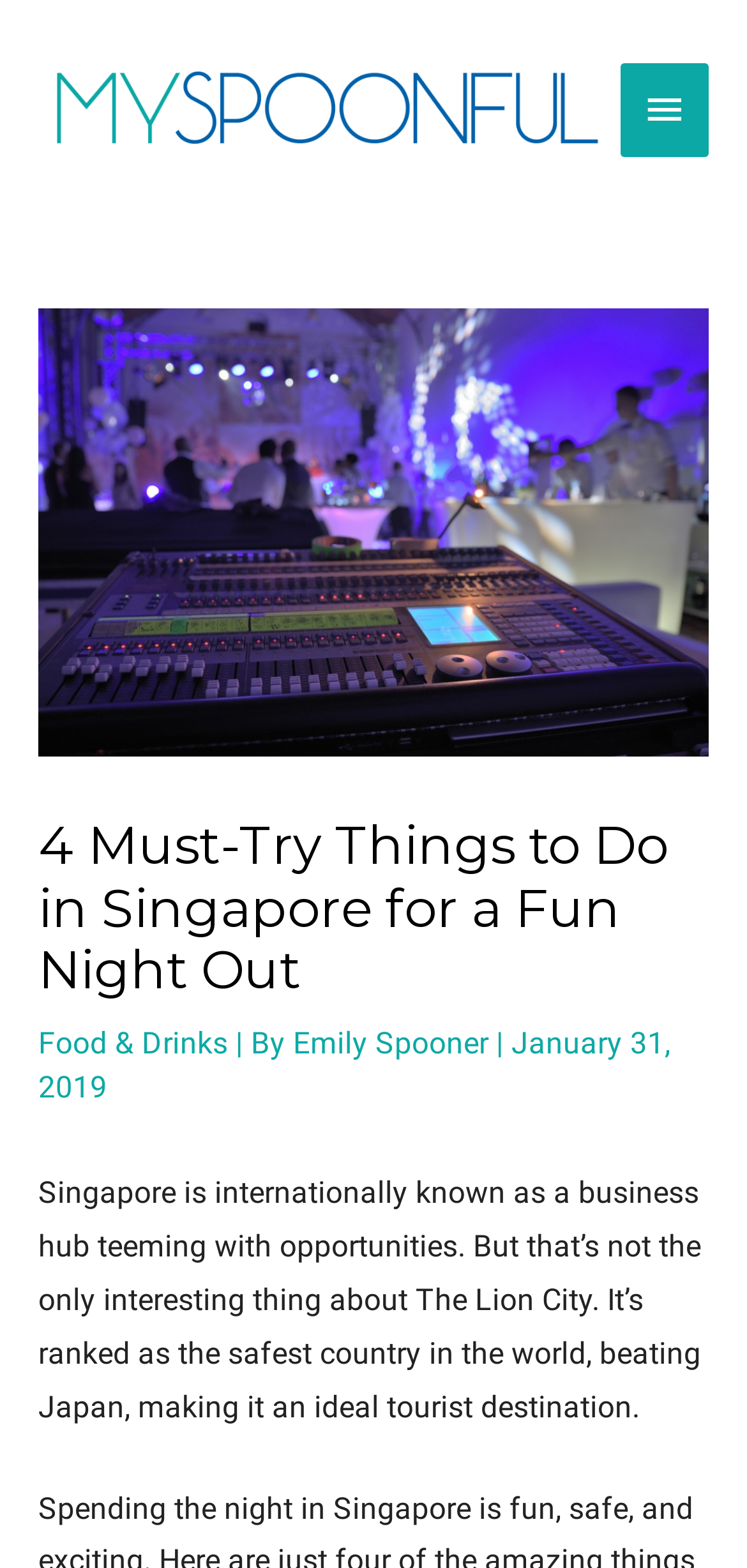Please reply to the following question using a single word or phrase: 
What is the name of the website?

My Spoonful